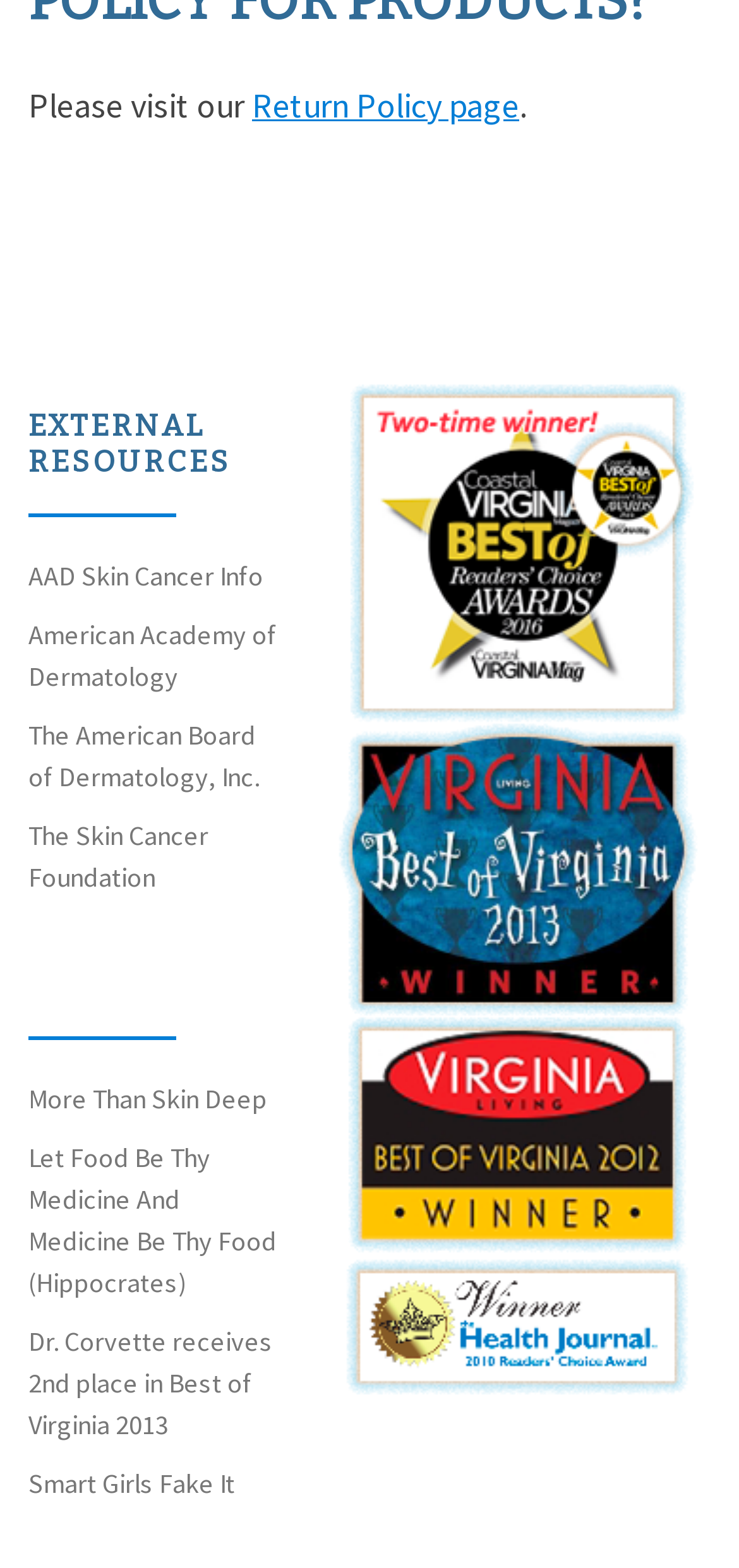Respond with a single word or phrase to the following question: How many external resources are listed?

7